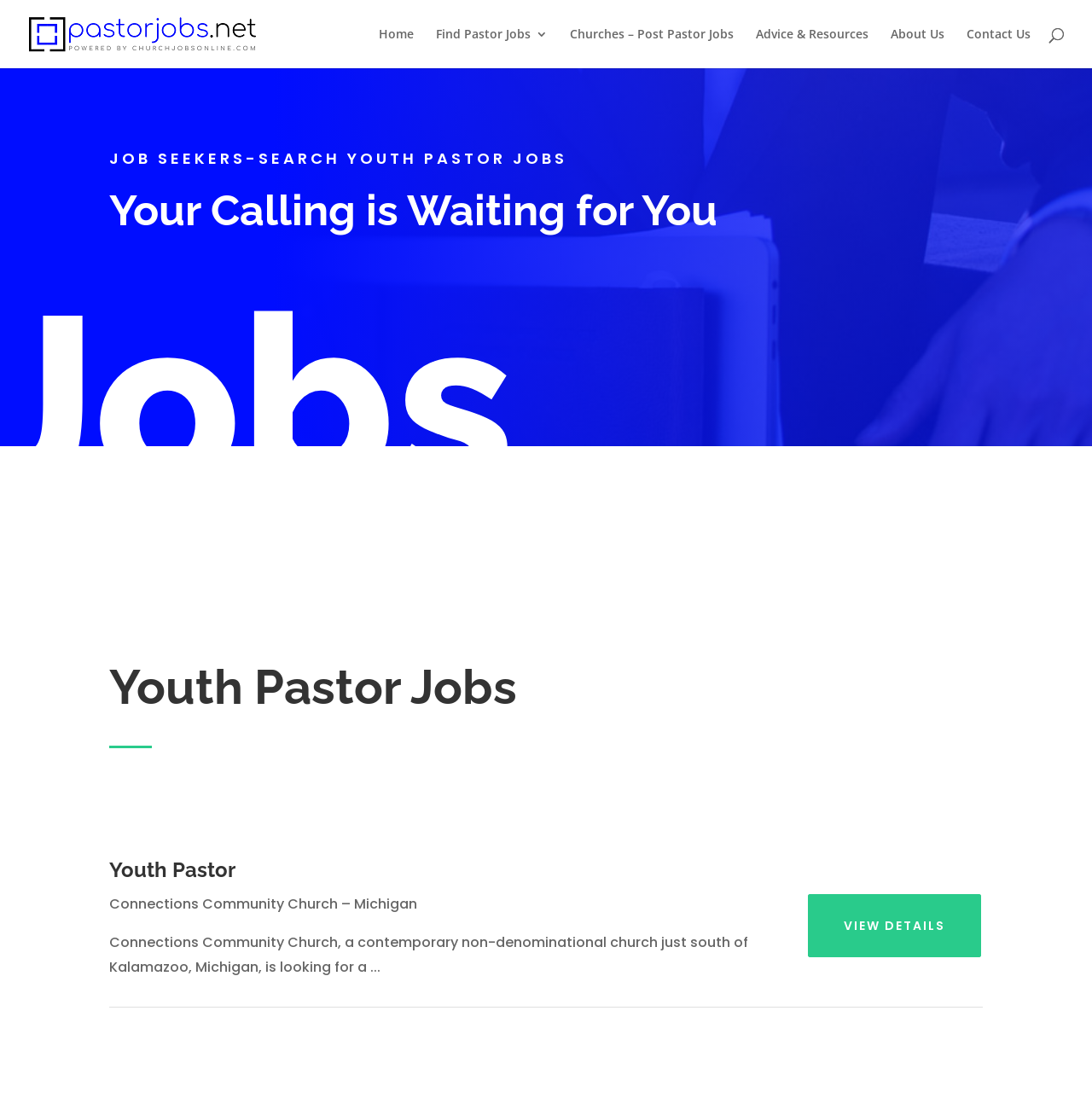What is the title or heading displayed on the webpage?

JOB SEEKERS-SEARCH YOUTH PASTOR JOBS